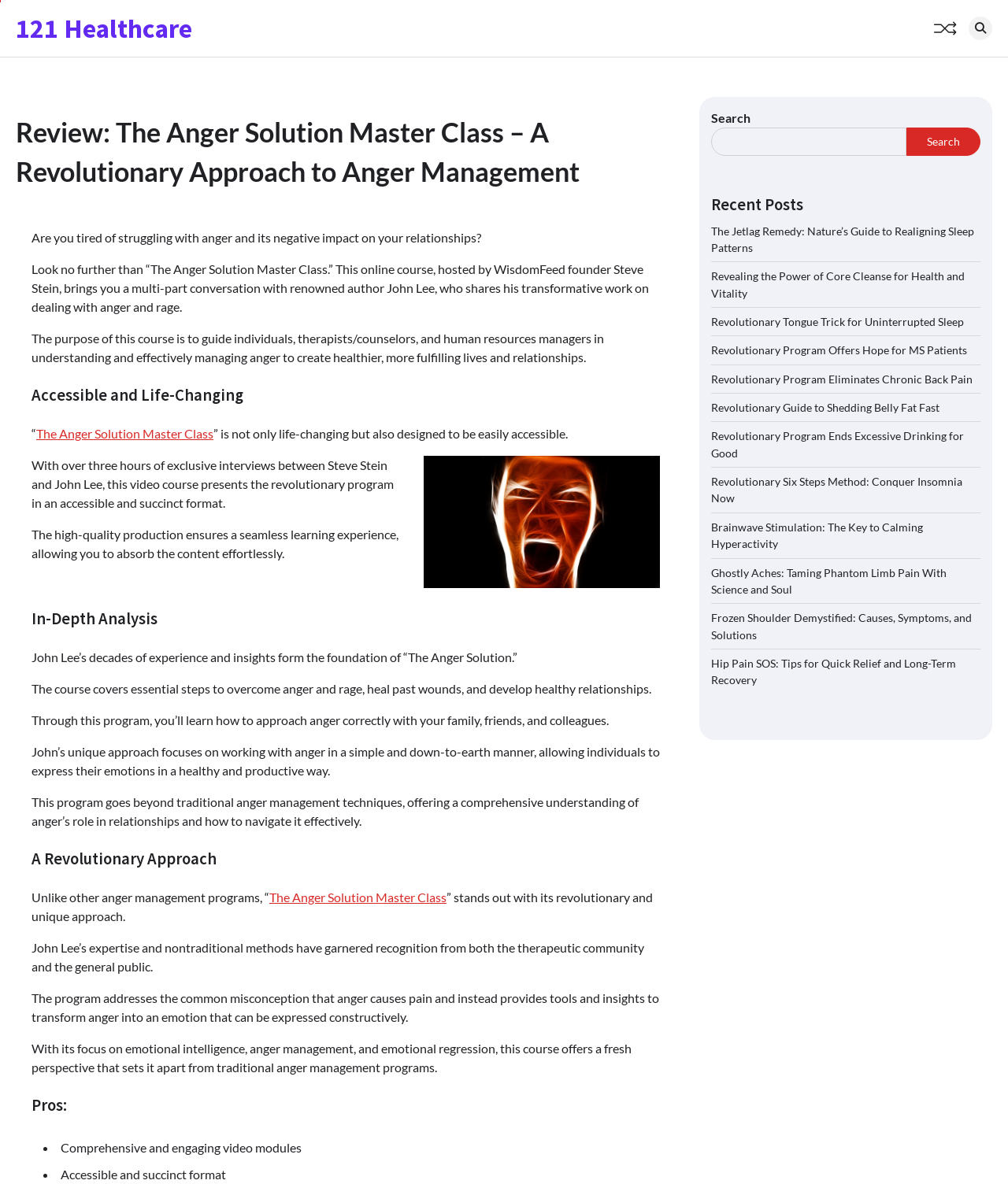Use a single word or phrase to respond to the question:
What is the name of the online course?

The Anger Solution Master Class